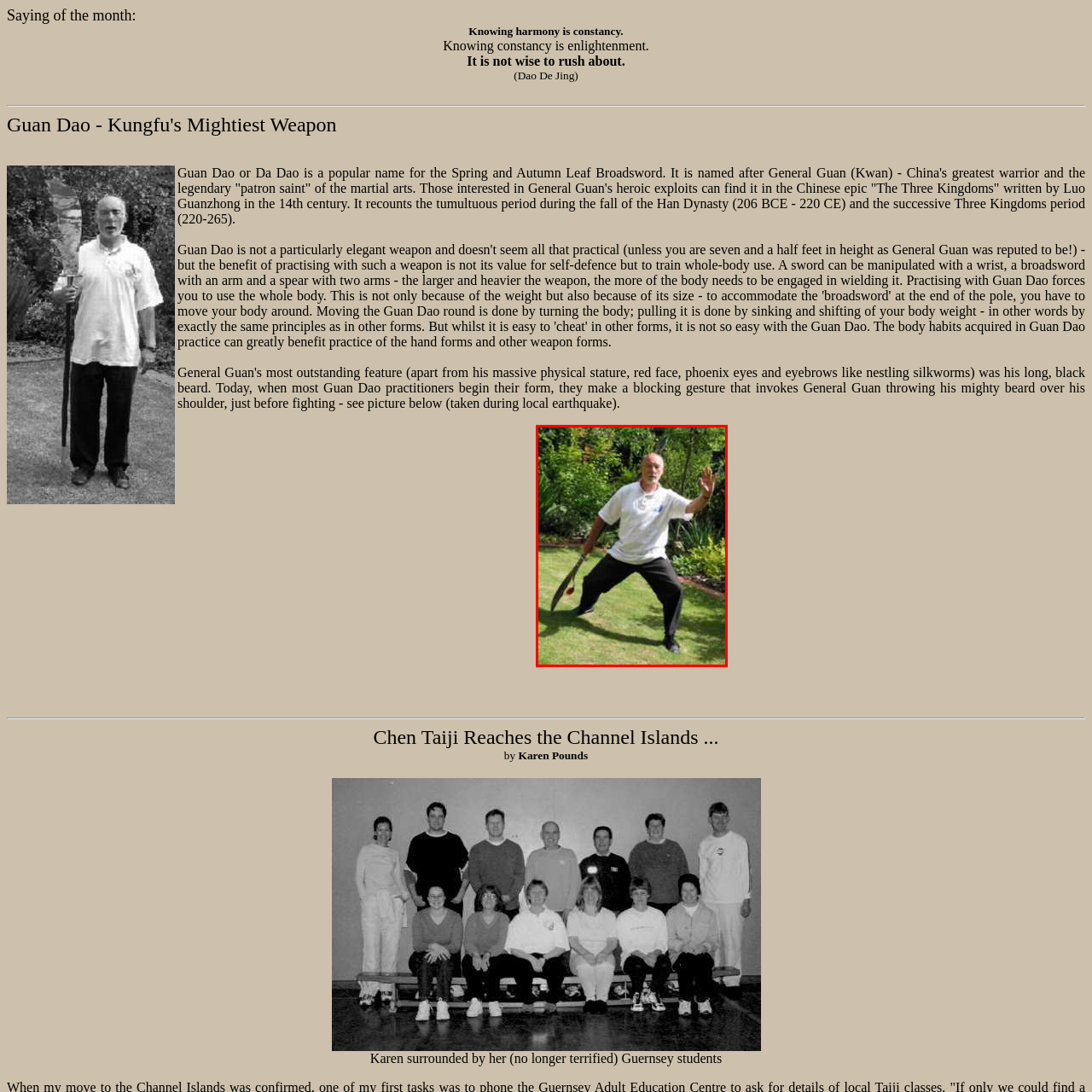Focus your attention on the image enclosed by the red boundary and provide a thorough answer to the question that follows, based on the image details: What color is the martial artist's shirt?

The caption describes the martial artist as 'clad in a loose-fitting white shirt and black pants', indicating that the shirt is white in color.